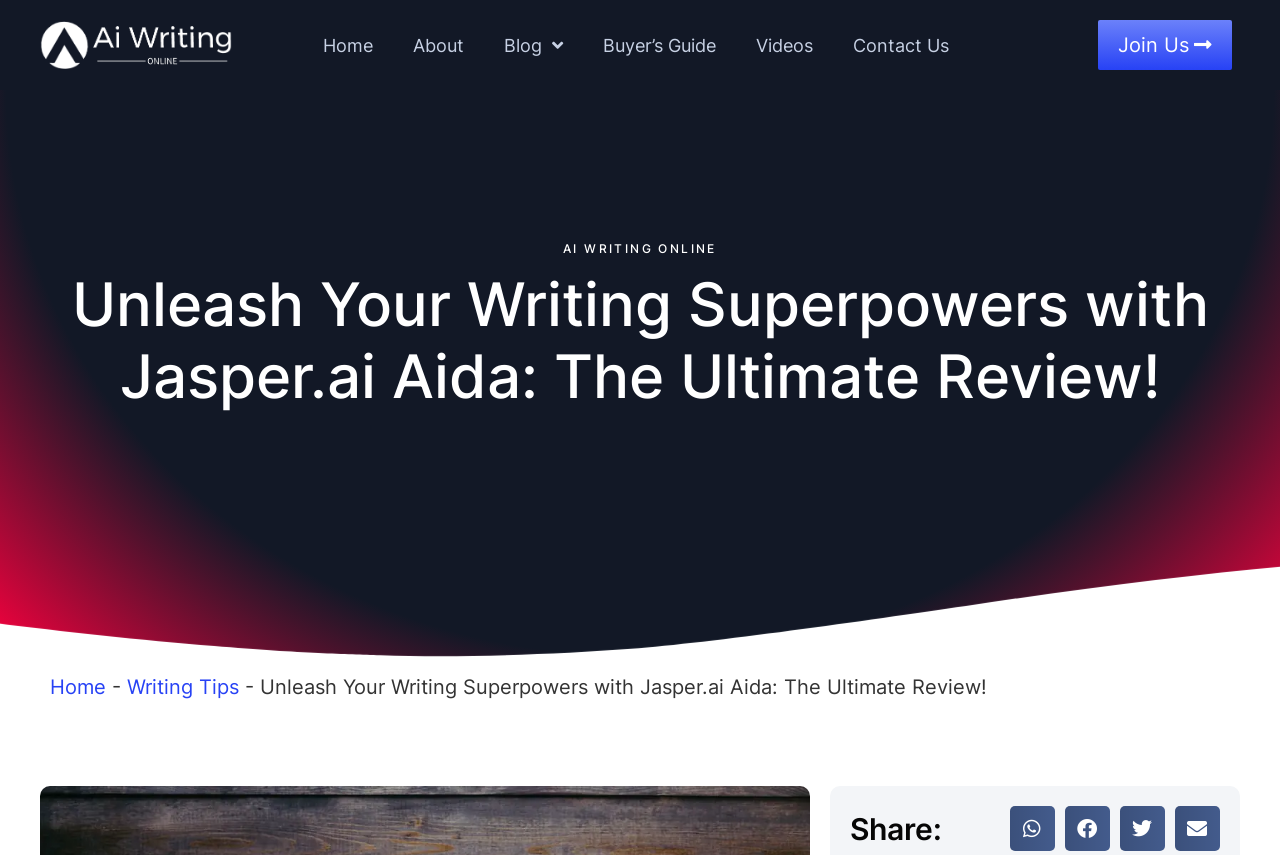Using the provided element description: "Buyer’s Guide", determine the bounding box coordinates of the corresponding UI element in the screenshot.

[0.455, 0.036, 0.575, 0.07]